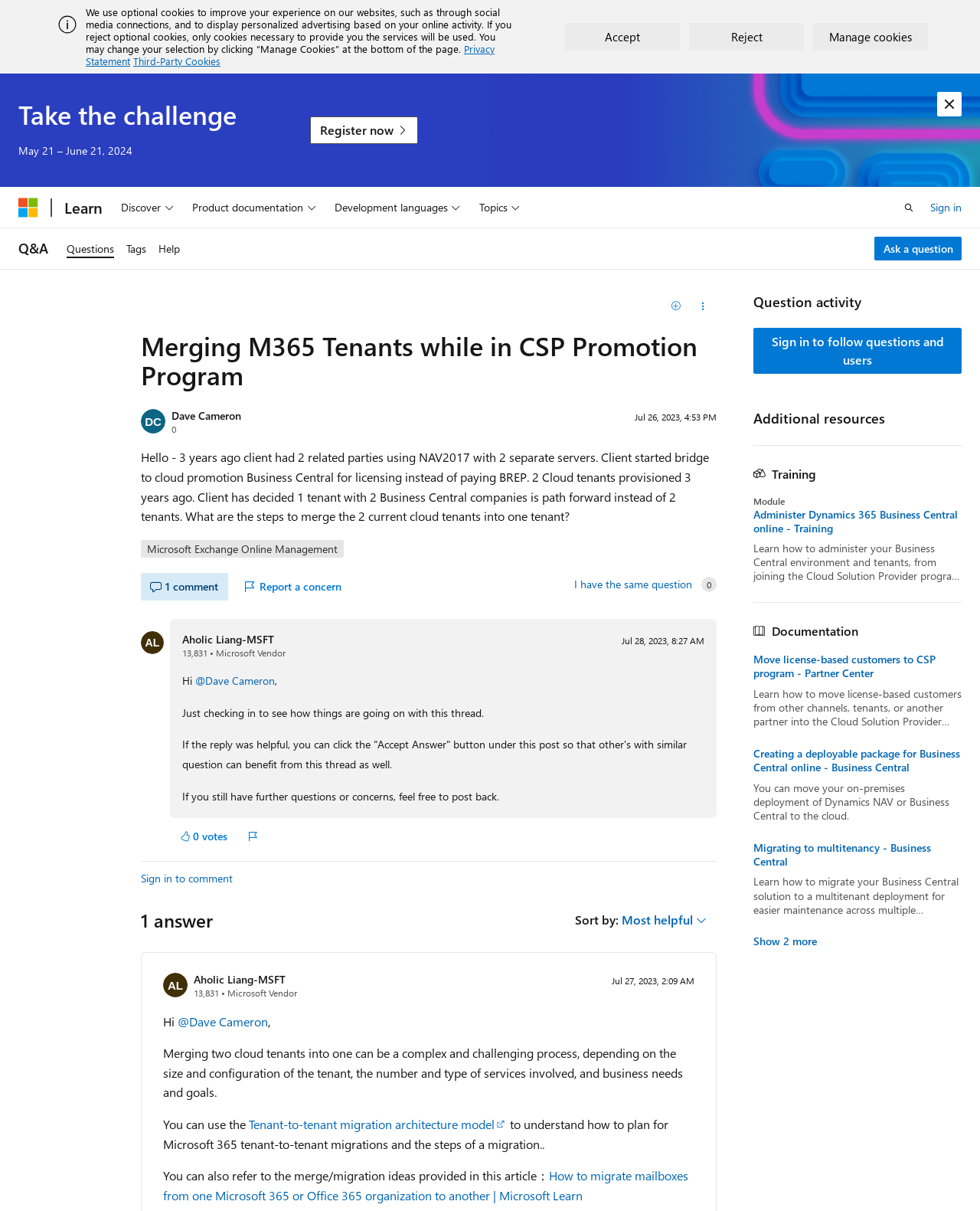Bounding box coordinates must be specified in the format (top-left x, top-left y, bottom-right x, bottom-right y). All values should be floating point numbers between 0 and 1. What are the bounding box coordinates of the UI element described as: I have the same question

[0.586, 0.478, 0.706, 0.488]